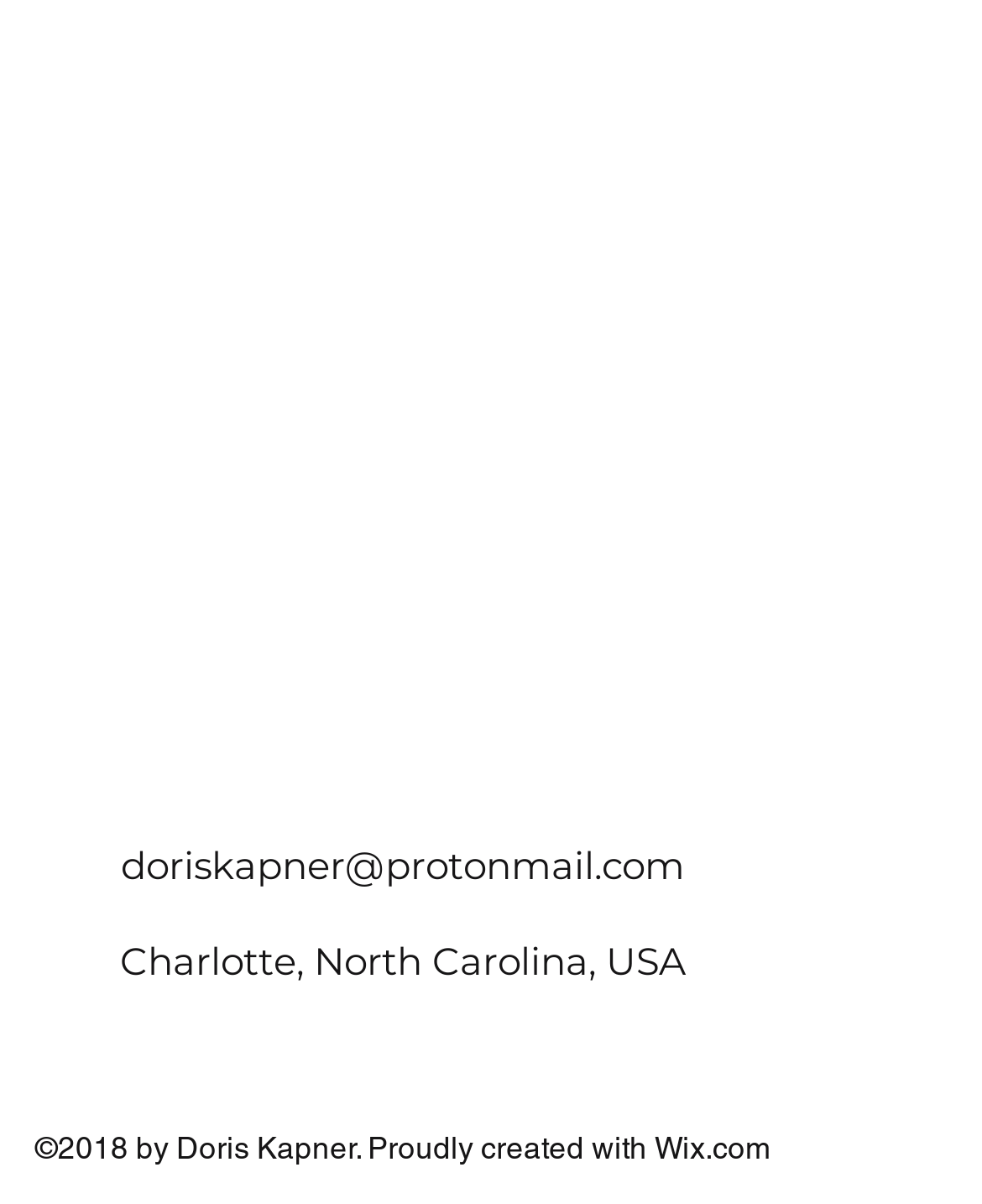What is the email address of the website owner?
Could you answer the question in a detailed manner, providing as much information as possible?

The email address of the website owner can be found in the contentinfo section of the webpage, which is 'doriskapner@protonmail.com'.